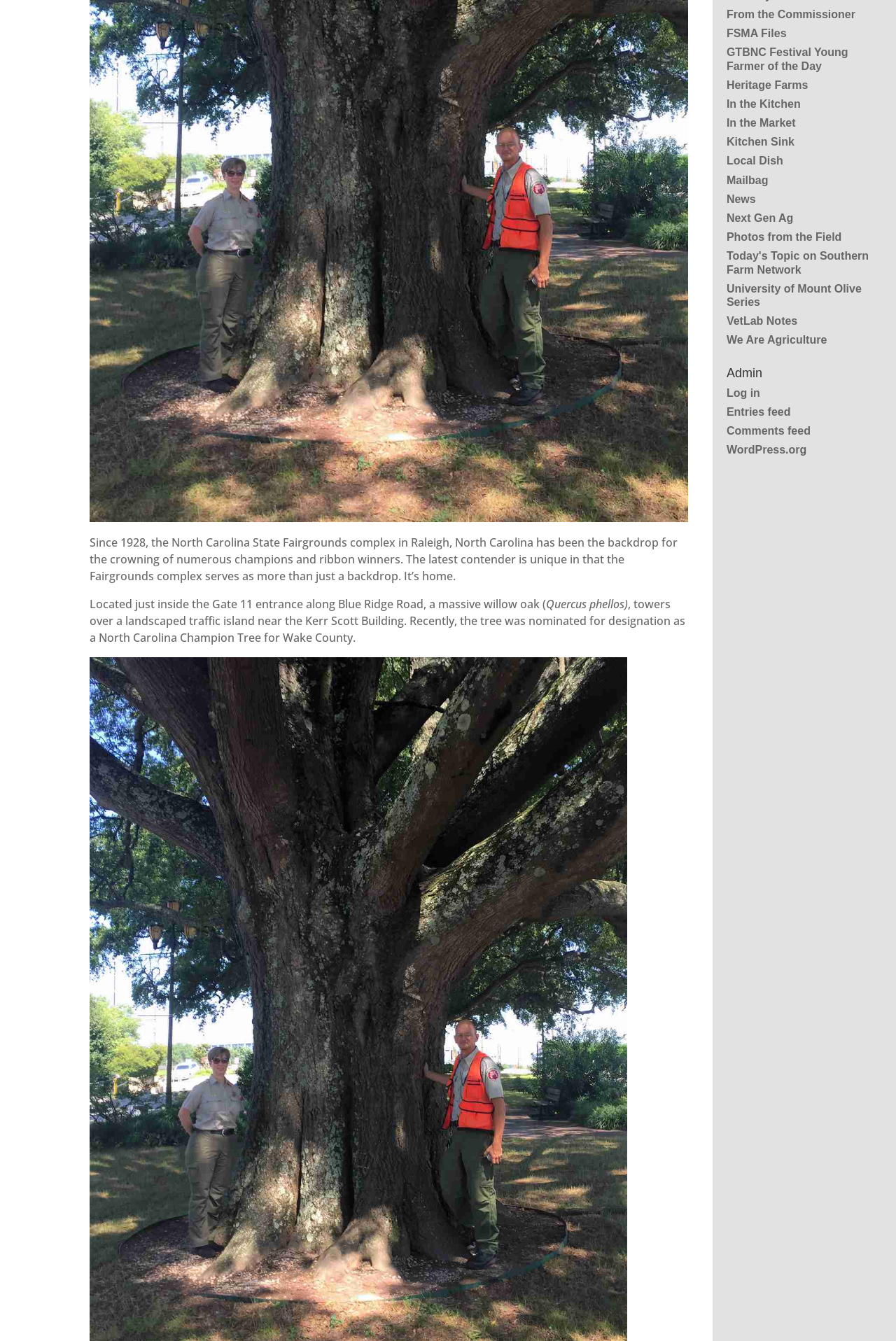From the given element description: "VetLab Notes", find the bounding box for the UI element. Provide the coordinates as four float numbers between 0 and 1, in the order [left, top, right, bottom].

[0.811, 0.235, 0.89, 0.244]